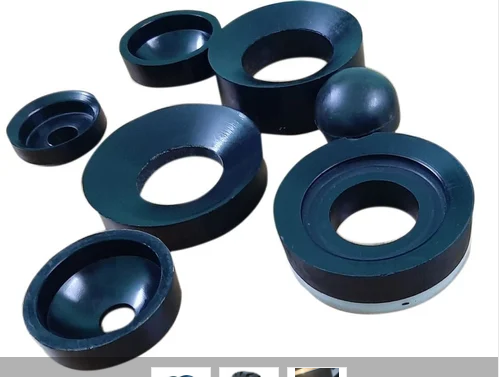Where is Ambica Rubber, the manufacturer, situated?
Could you give a comprehensive explanation in response to this question?

According to the caption, Ambica Rubber, the manufacturer of the Mud Pump Rubber Piston Cups, is situated in Ahmedabad, implying a specific geographic location.